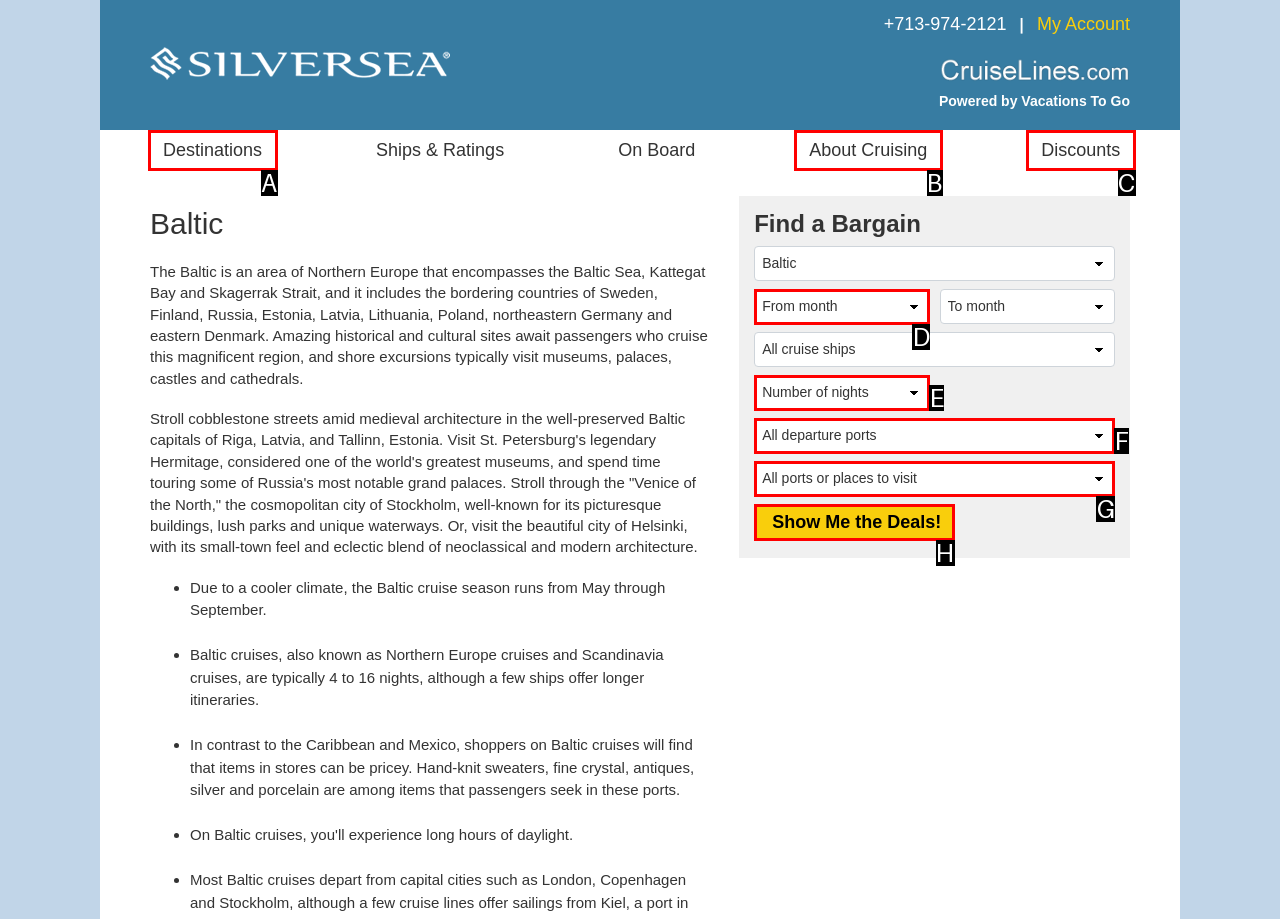Choose the option that best matches the element: About Cruising
Respond with the letter of the correct option.

B